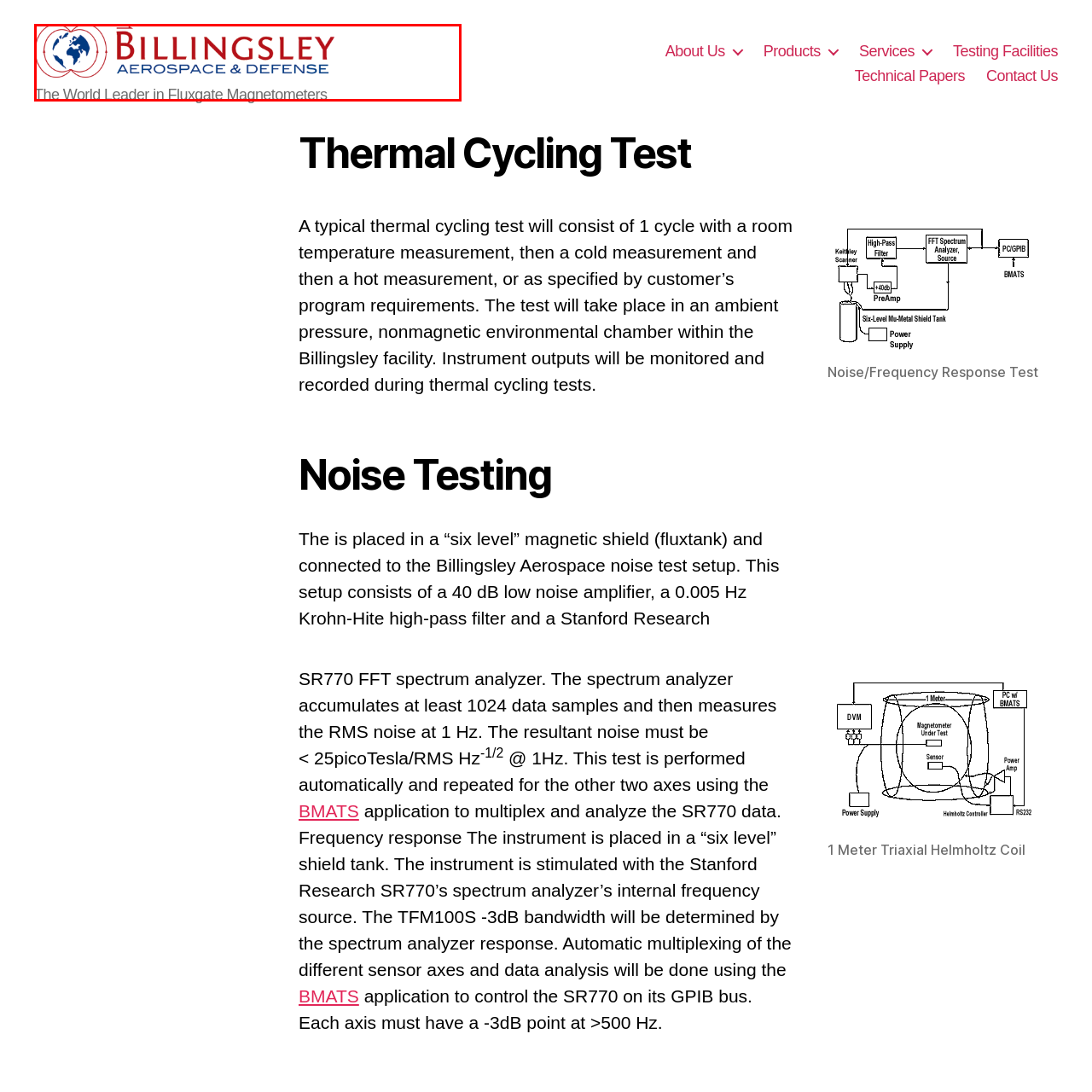What colors are used in the logo?
Observe the image enclosed by the red boundary and respond with a one-word or short-phrase answer.

Red and blue